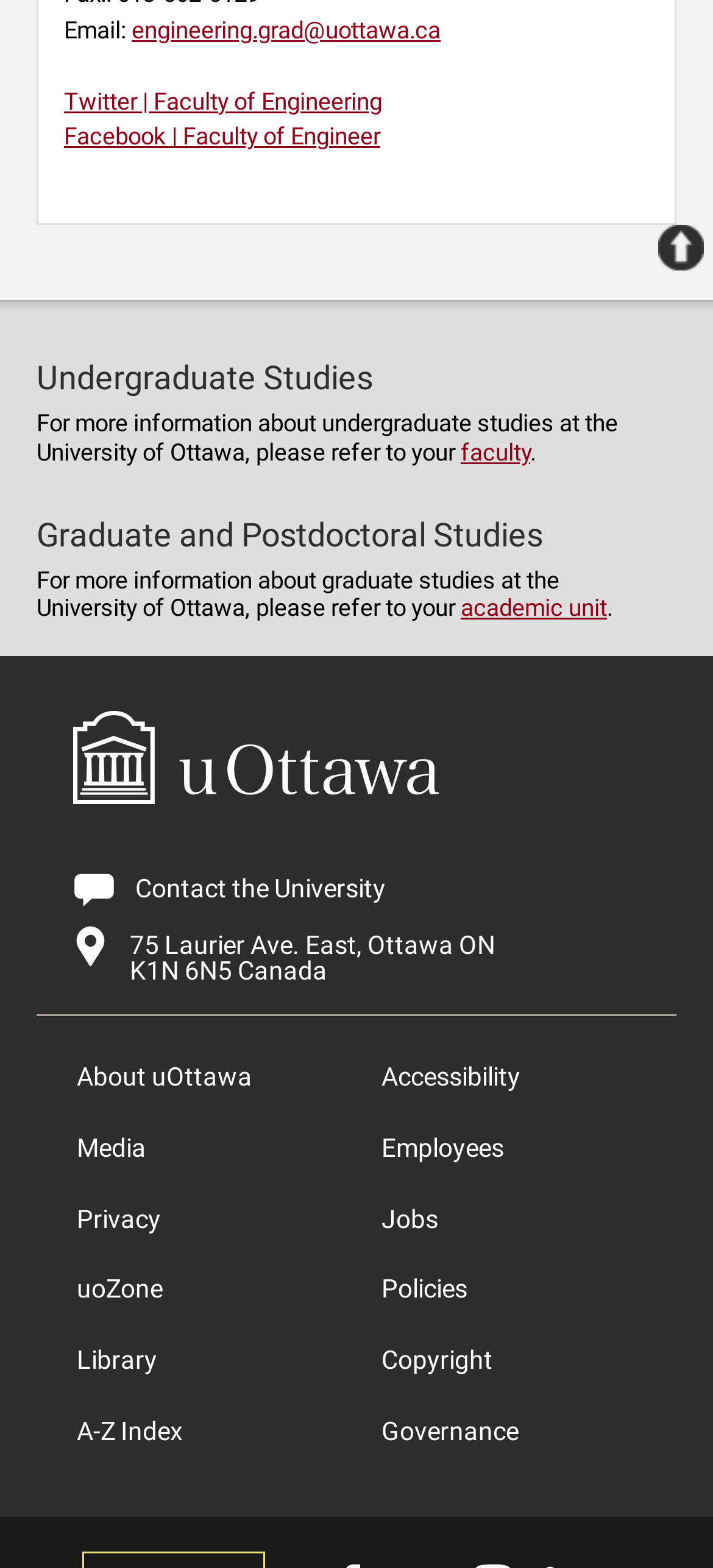Please predict the bounding box coordinates of the element's region where a click is necessary to complete the following instruction: "Go to Twitter page". The coordinates should be represented by four float numbers between 0 and 1, i.e., [left, top, right, bottom].

[0.09, 0.056, 0.536, 0.073]